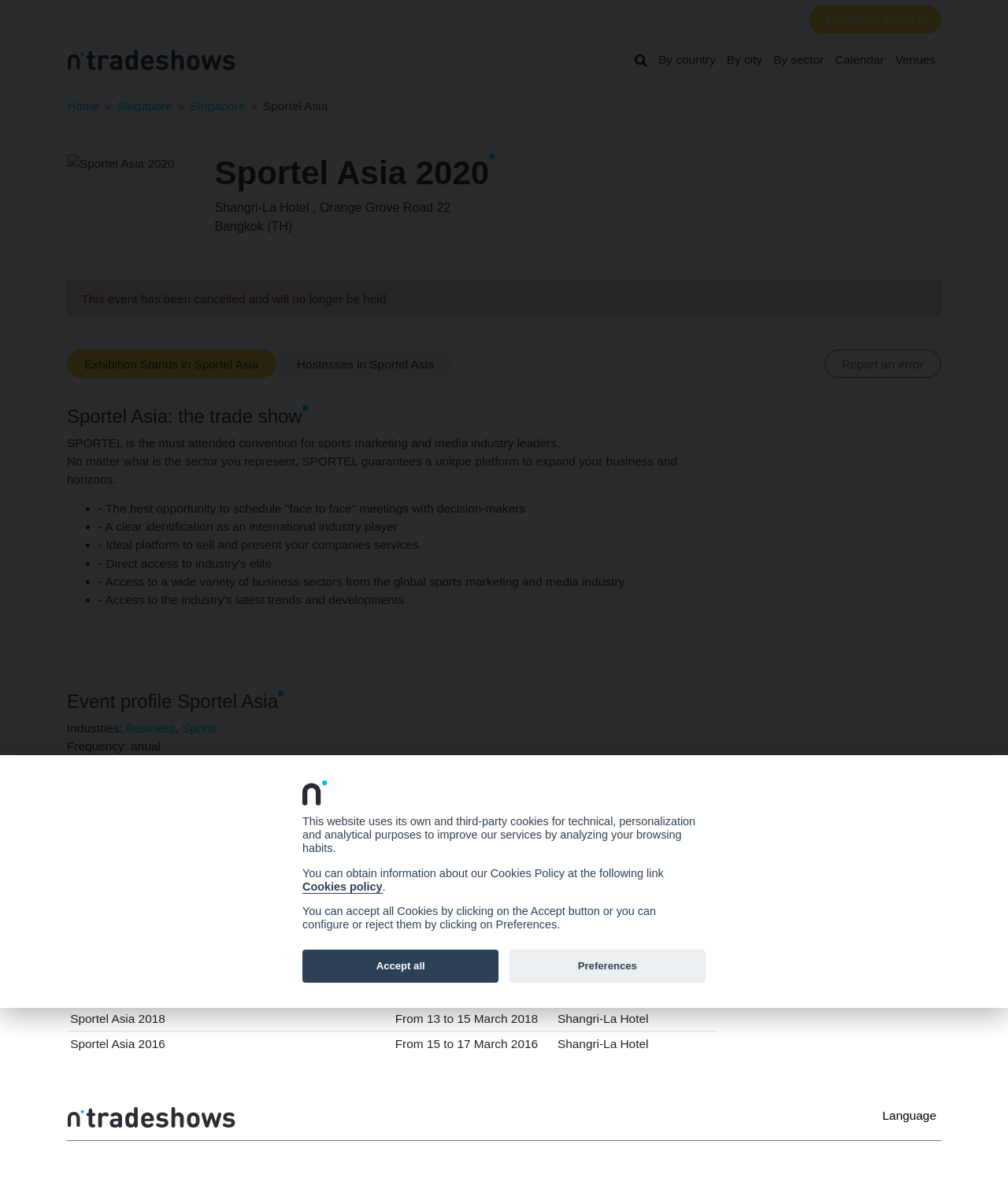Ascertain the bounding box coordinates for the UI element detailed here: "By country". The coordinates should be provided as [left, top, right, bottom] with each value being a float between 0 and 1.

[0.648, 0.038, 0.715, 0.063]